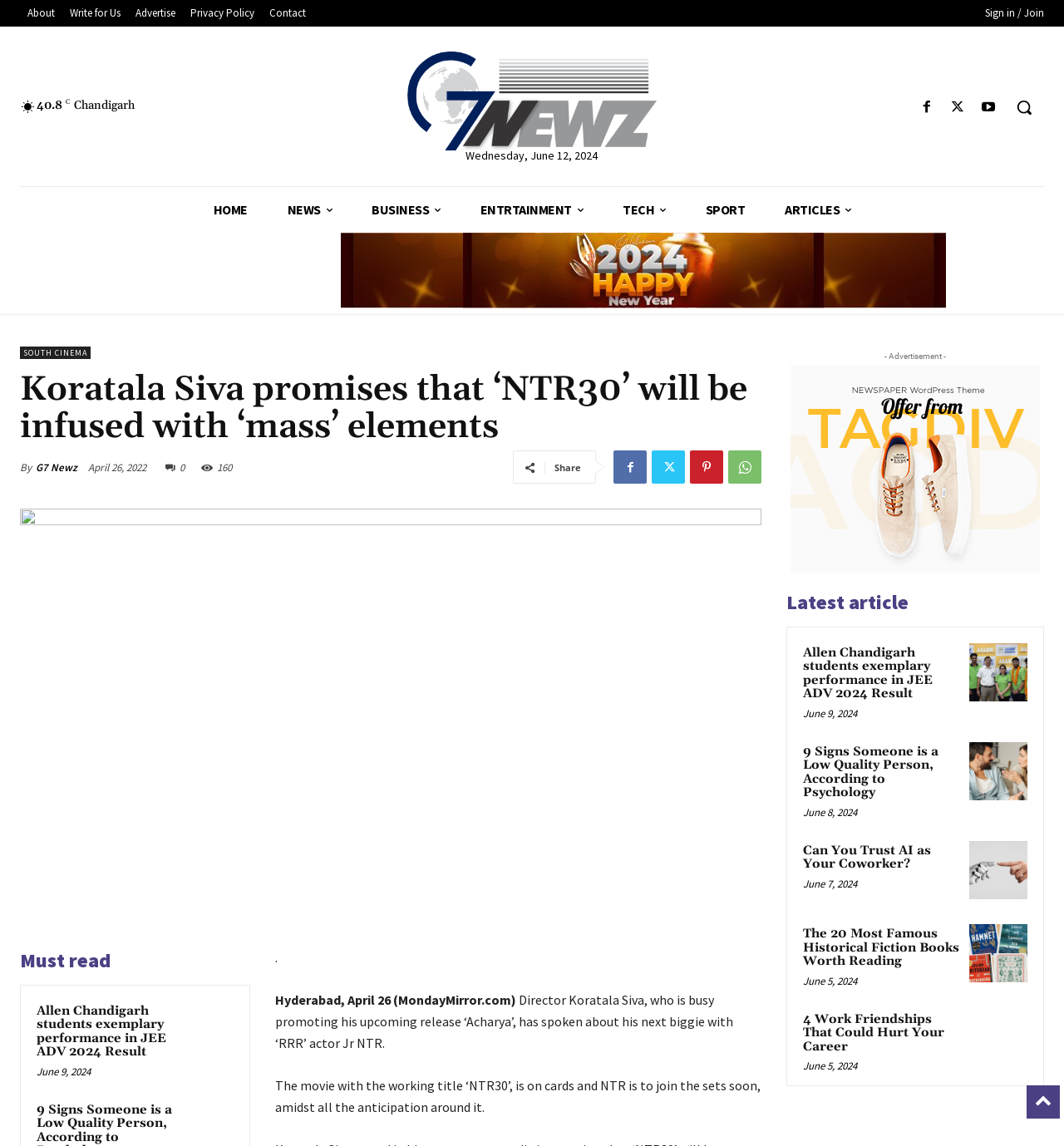Find the coordinates for the bounding box of the element with this description: "Write for Us".

[0.059, 0.004, 0.12, 0.02]